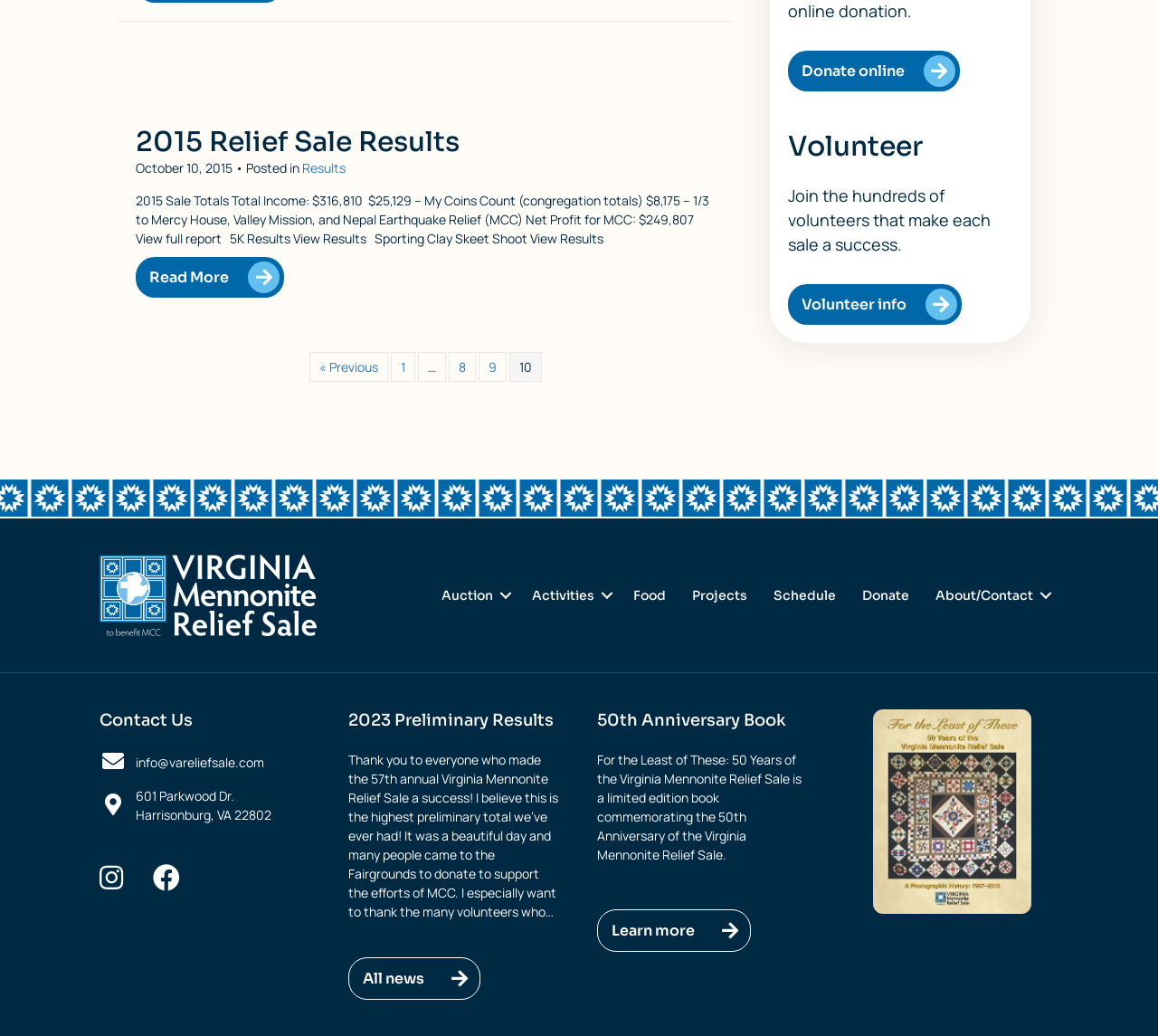Locate the bounding box of the UI element with the following description: "parent_node: Search name="s"".

None